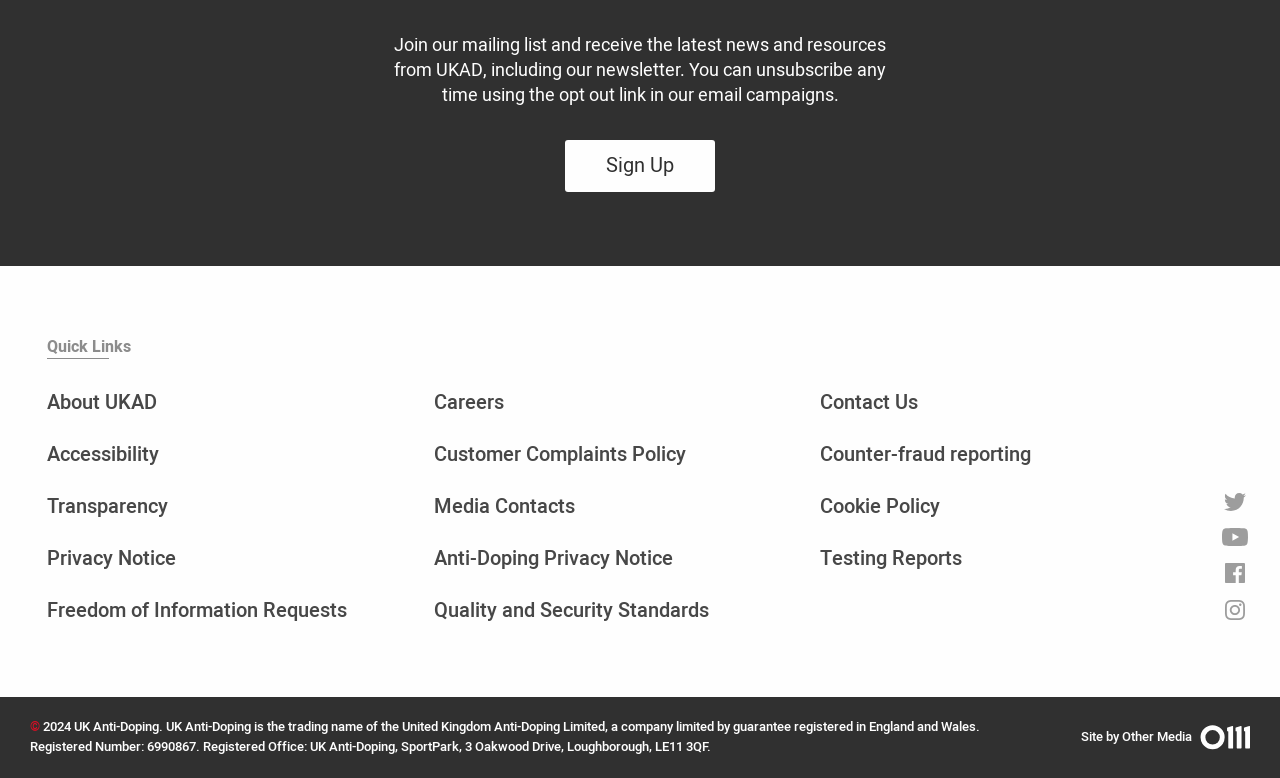Given the following UI element description: "Site by Other Media", find the bounding box coordinates in the webpage screenshot.

[0.845, 0.93, 0.977, 0.965]